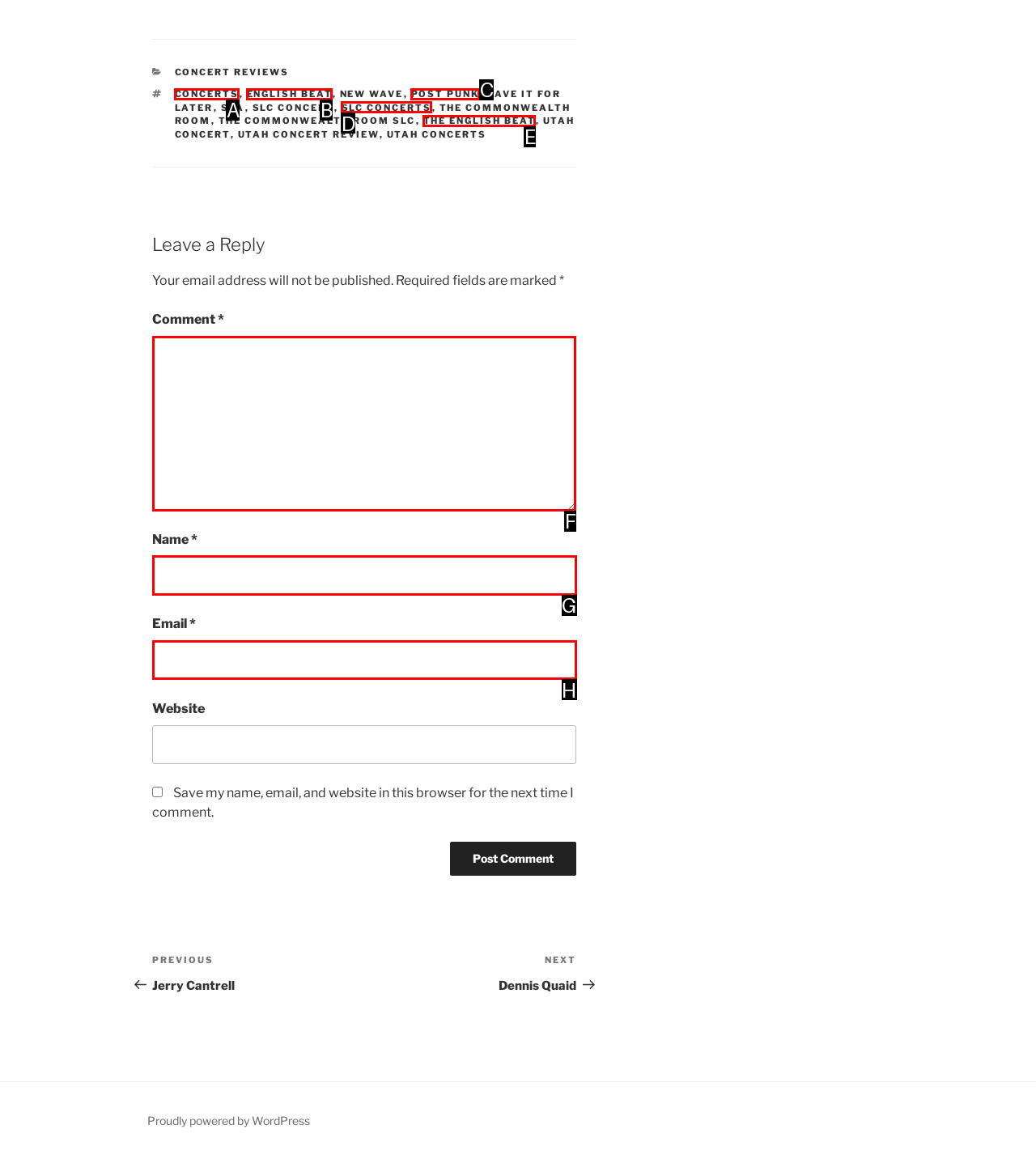Tell me the letter of the correct UI element to click for this instruction: Leave a comment. Answer with the letter only.

F